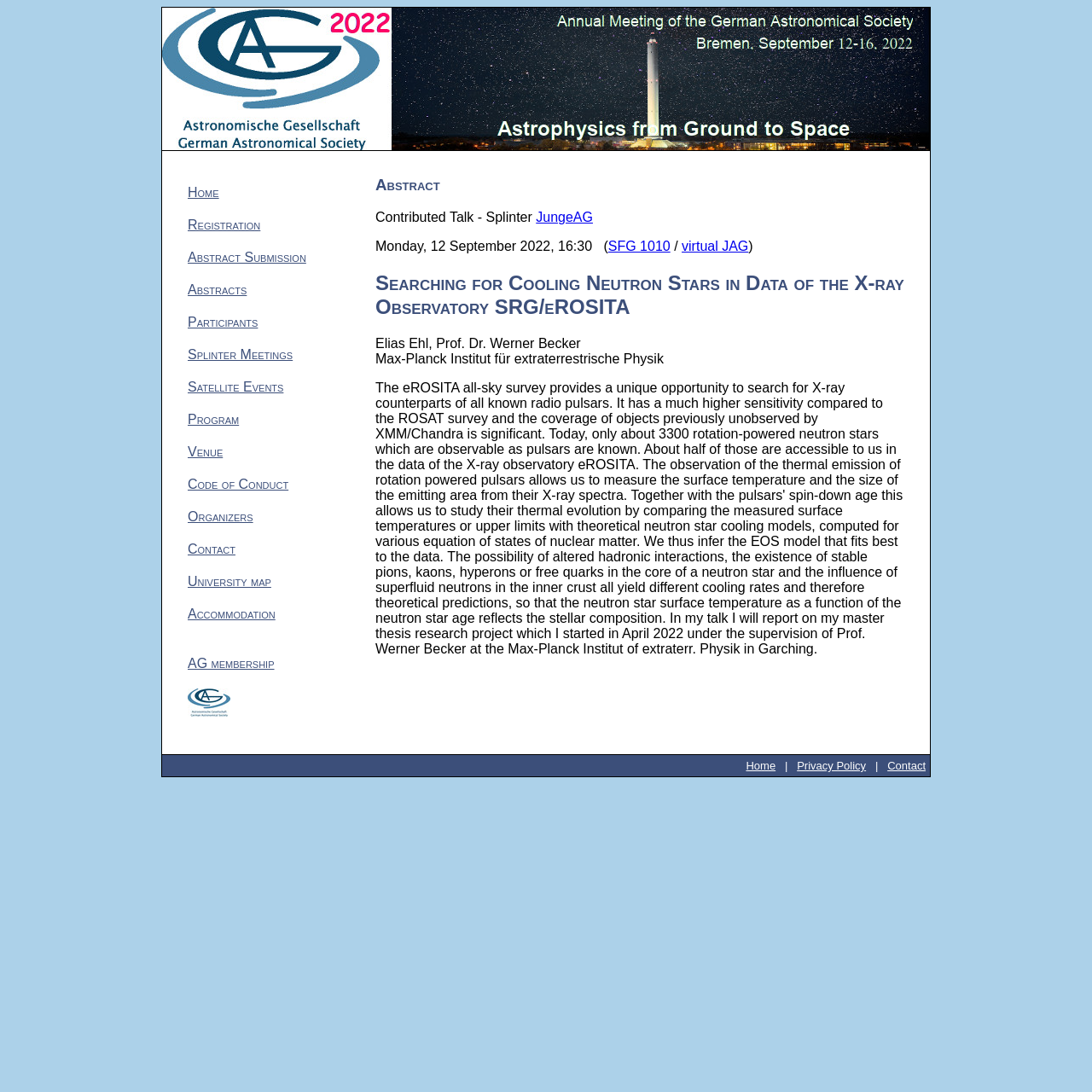Please locate the clickable area by providing the bounding box coordinates to follow this instruction: "submit an abstract".

[0.172, 0.229, 0.28, 0.242]